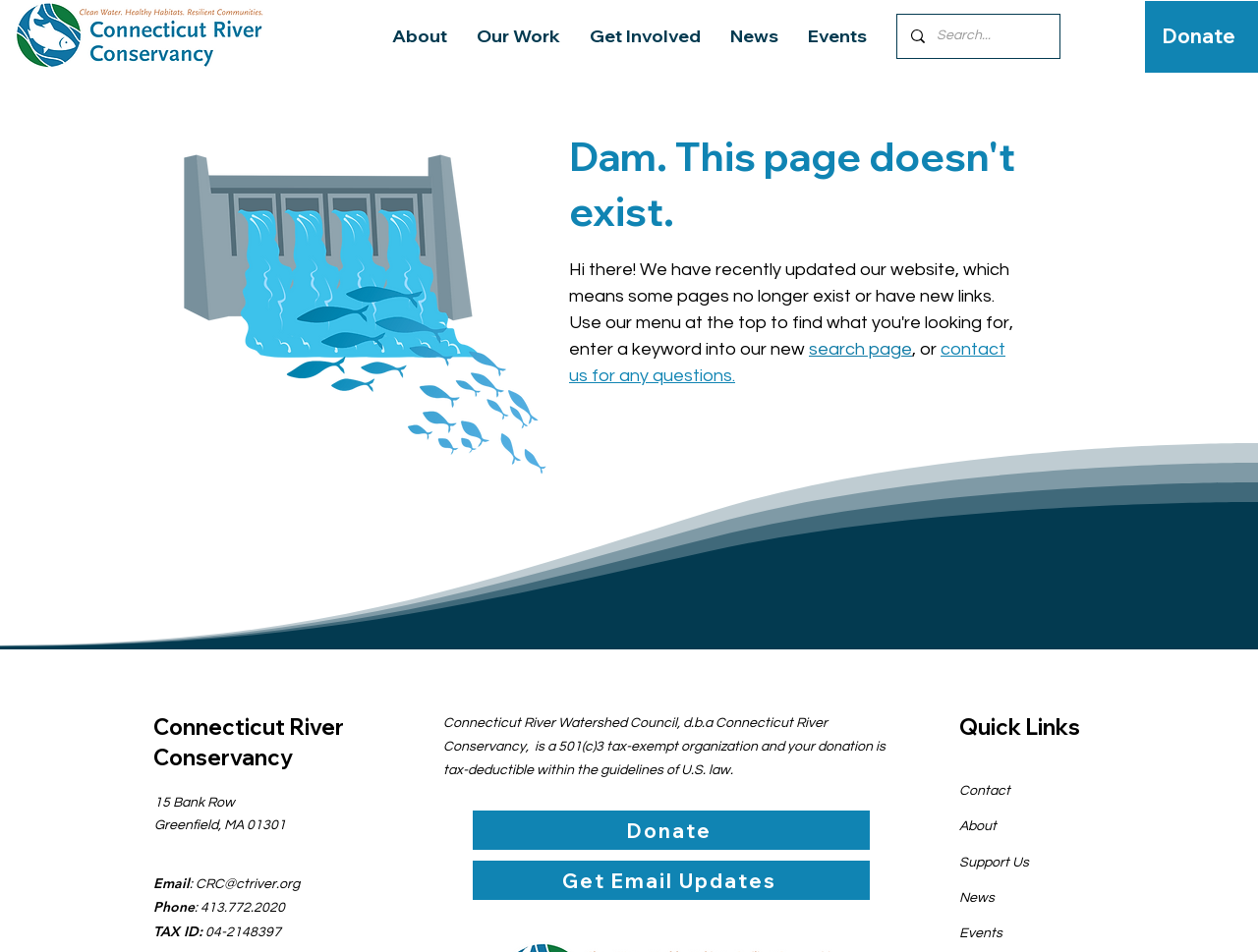Please provide the bounding box coordinates for the element that needs to be clicked to perform the following instruction: "Contact us for any questions". The coordinates should be given as four float numbers between 0 and 1, i.e., [left, top, right, bottom].

[0.452, 0.357, 0.799, 0.405]